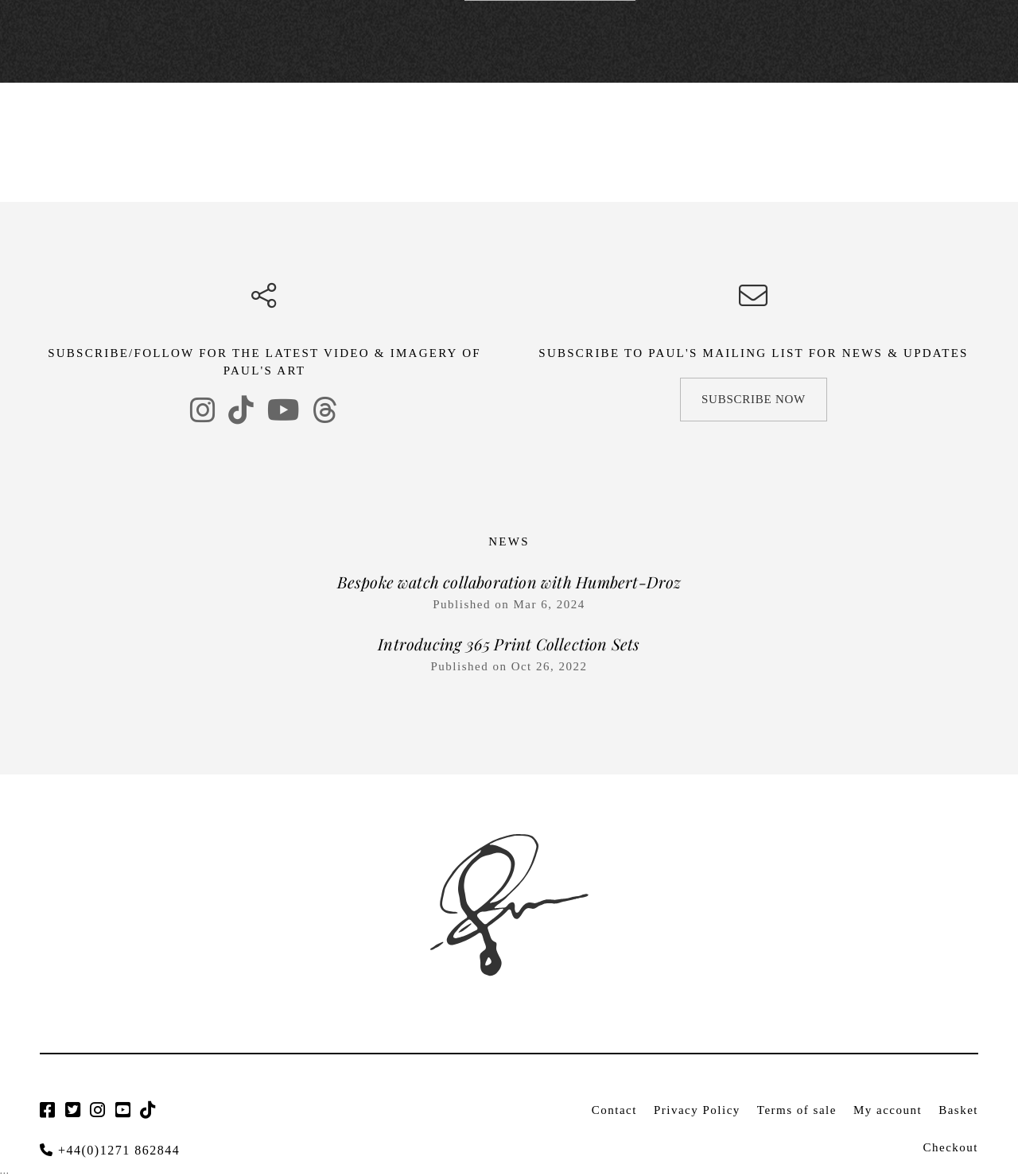What type of content can be found on Paul's YouTube channel?
Using the visual information, answer the question in a single word or phrase.

Videos and live streaming sessions